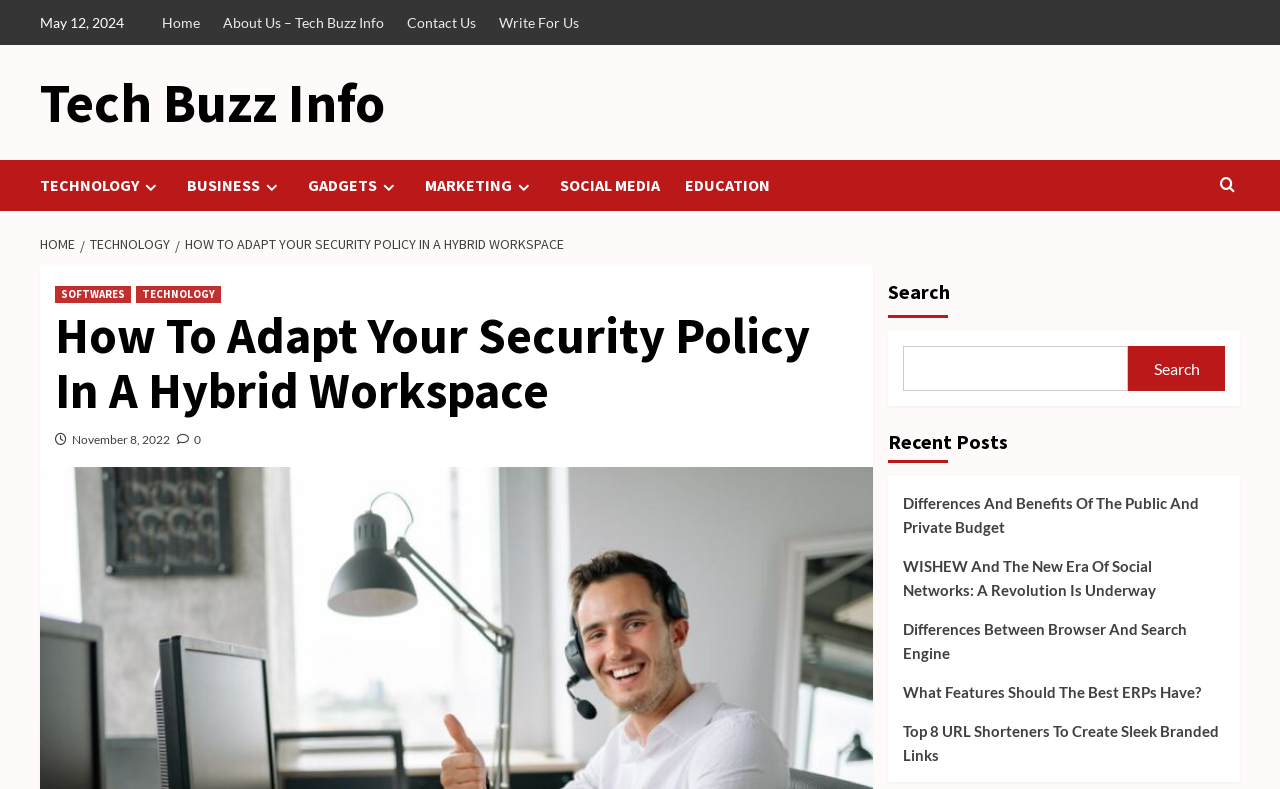What is the purpose of the search box?
Based on the image, answer the question in a detailed manner.

I looked at the search box and its label, which says 'Search', and inferred that its purpose is to search the website for specific content.